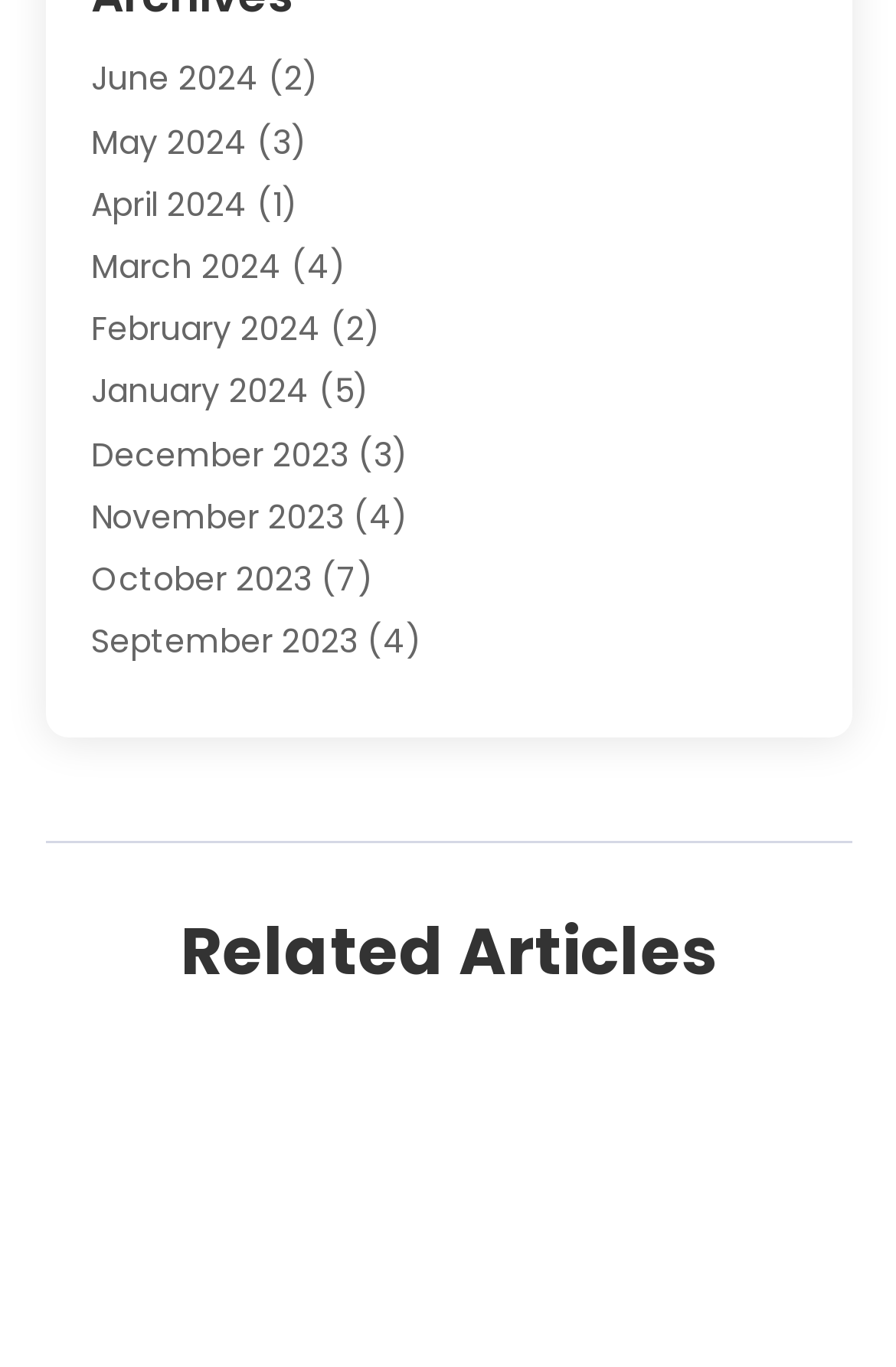What is the most recent month listed on this webpage?
Based on the visual content, answer with a single word or a brief phrase.

June 2024